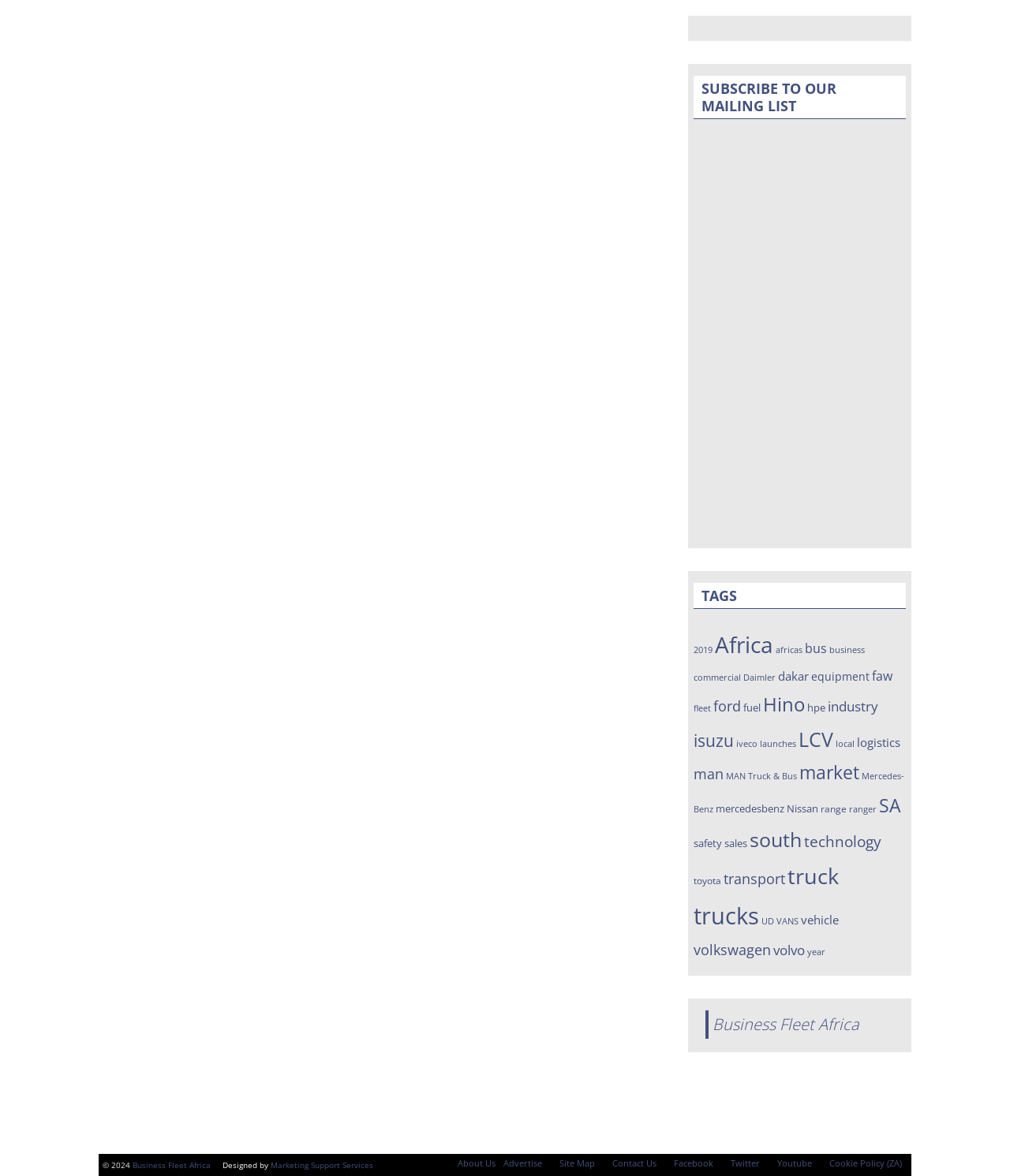Please specify the coordinates of the bounding box for the element that should be clicked to carry out this instruction: "Subscribe to the mailing list". The coordinates must be four float numbers between 0 and 1, formatted as [left, top, right, bottom].

[0.687, 0.064, 0.897, 0.101]